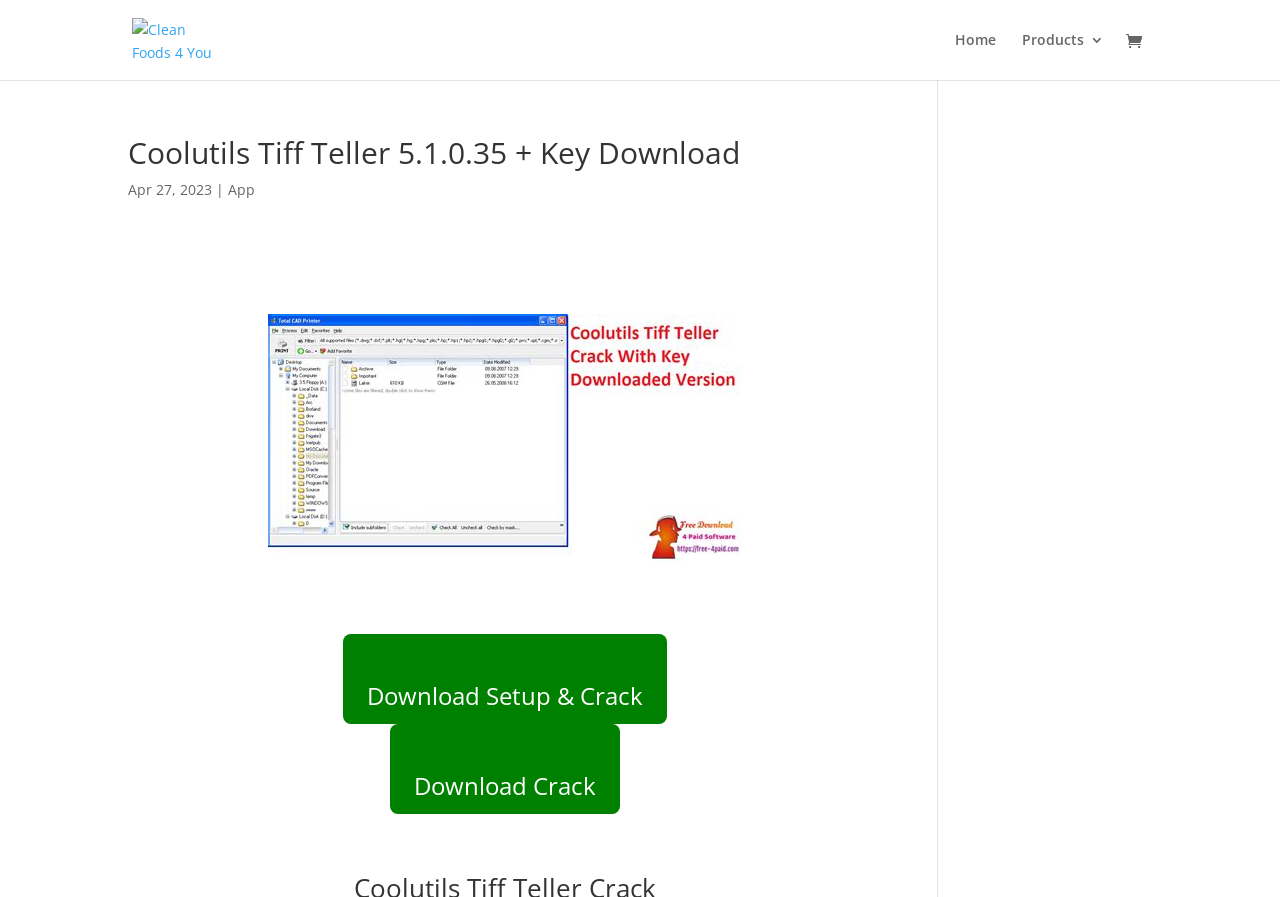Please determine the bounding box coordinates for the element with the description: "Download Setup & Crack".

[0.268, 0.707, 0.521, 0.807]